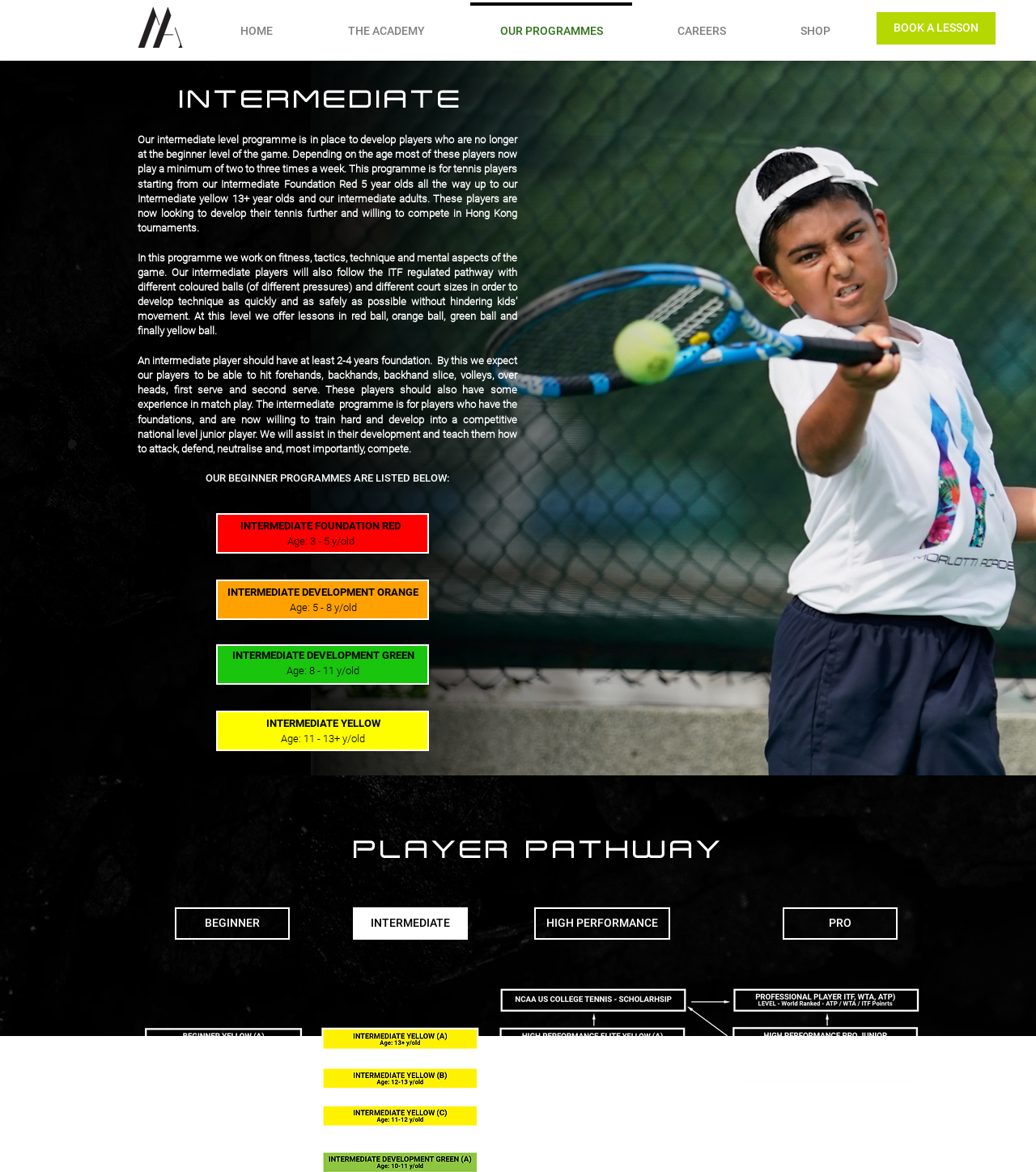Give a detailed account of the webpage, highlighting key information.

The webpage is about Morlotti Academy, a high-performance tennis academy in Hong Kong. At the top left corner, there is a company logo/thumbnail. Next to it, there is a navigation menu with links to different sections of the website, including "HOME", "THE ACADEMY", "OUR PROGRAMMES", "CAREERS", and "SHOP". 

On the right side of the navigation menu, there is a call-to-action link "BOOK A LESSON". Below the navigation menu, there are two large images, one on the left and one on the right, which seem to be related to tennis development.

The main content of the webpage is about the intermediate level programme of the tennis academy. There is a heading "INTERMEDIATE" followed by a detailed description of the programme, which includes the objectives, target age groups, and the skills that players are expected to have at this level. The text is divided into several paragraphs, with some empty lines in between.

Below the text, there are several sections with headings "INTERMEDIATE FOUNDATION RED", "INTERMEDIATE DEVELOPMENT ORANGE", "INTERMEDIATE DEVELOPMENT GREEN", and "INTERMEDIATE YELLOW", each with a button next to it. These sections seem to be related to different age groups and levels of the intermediate programme.

Further down the page, there is a region with a heading "PLAYER PATHWAY", which includes links to different levels of tennis development, including "BEGINNER", "INTERMEDIATE", and "HIGH PERFORMANCE". There is also a button "PRO" at the bottom right corner of the page.